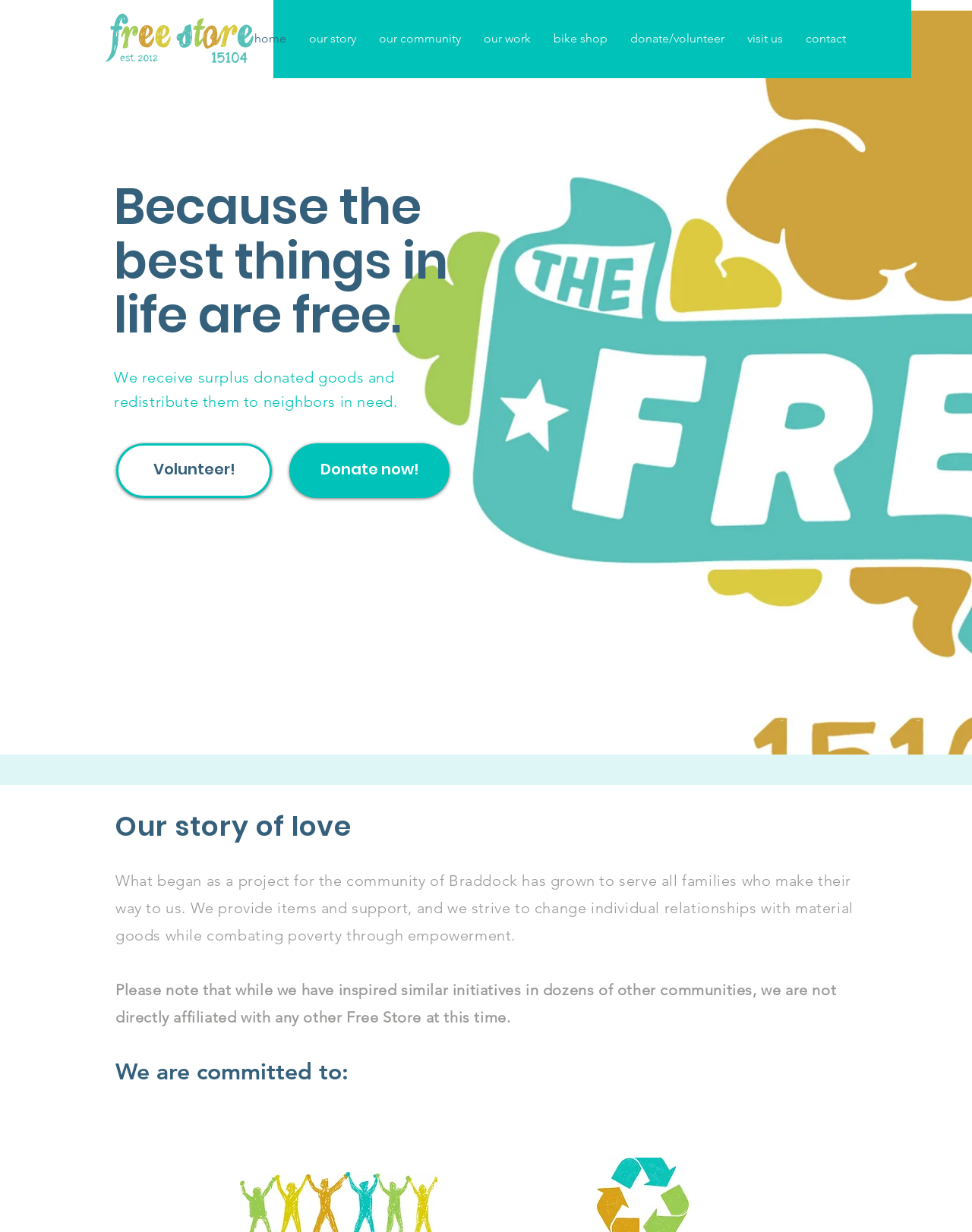Please locate the clickable area by providing the bounding box coordinates to follow this instruction: "visit the bike shop".

[0.558, 0.019, 0.637, 0.044]